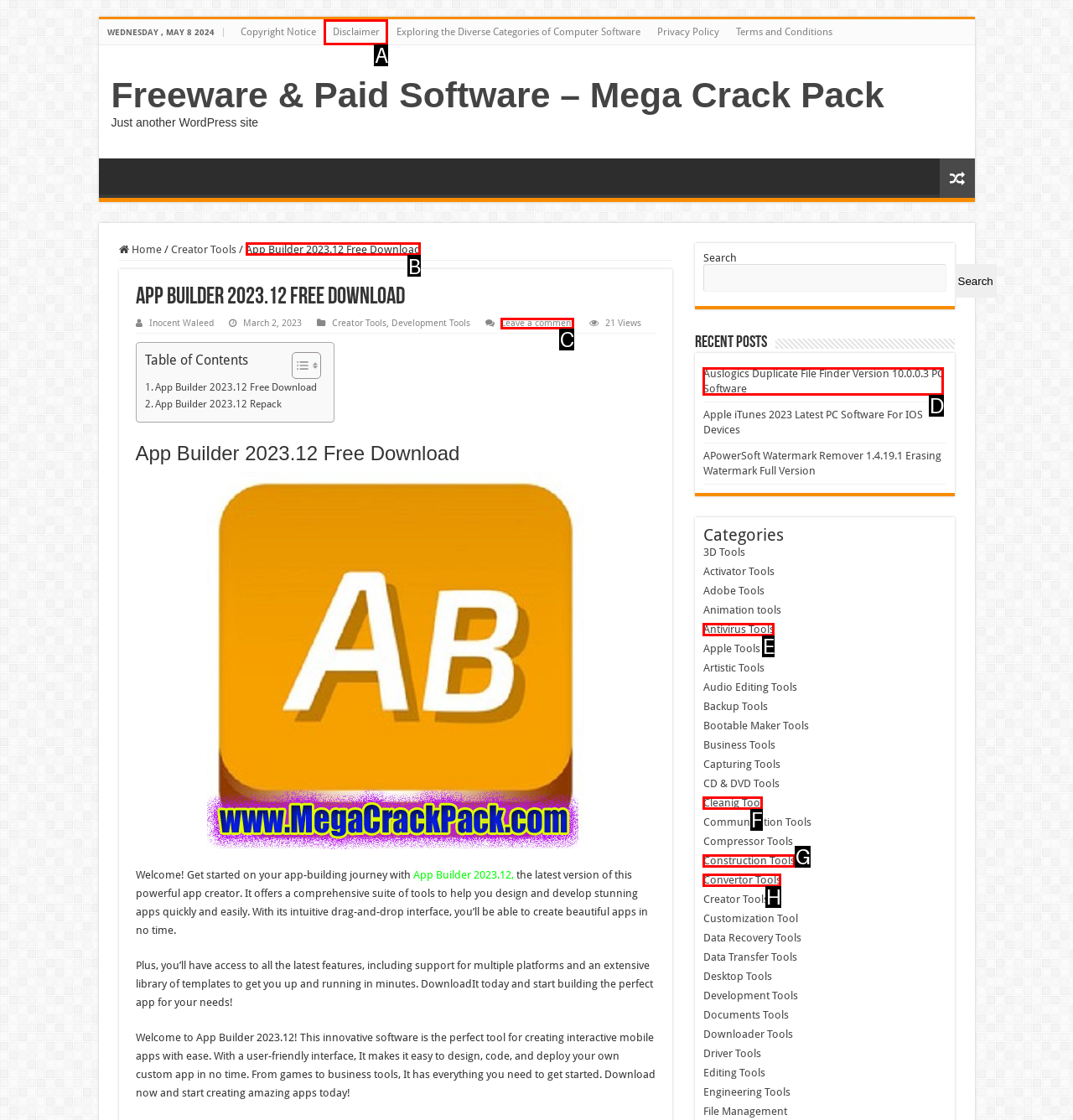Select the appropriate HTML element to click for the following task: Click on the 'App Builder 2023.12 Free Download' link
Answer with the letter of the selected option from the given choices directly.

B